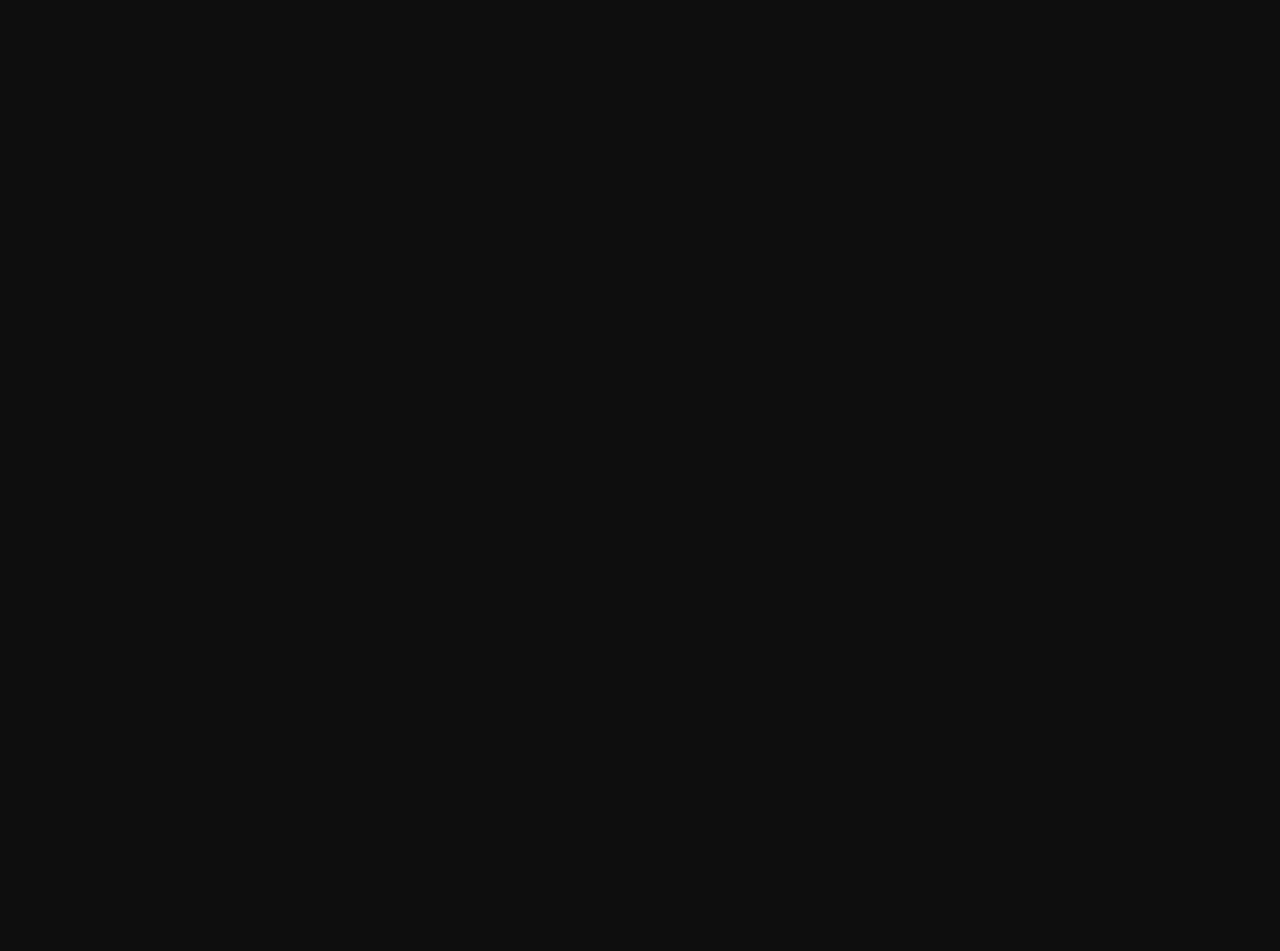Using floating point numbers between 0 and 1, provide the bounding box coordinates in the format (top-left x, top-left y, bottom-right x, bottom-right y). Locate the UI element described here: October 26, 2023November 9, 2023

[0.055, 0.798, 0.131, 0.818]